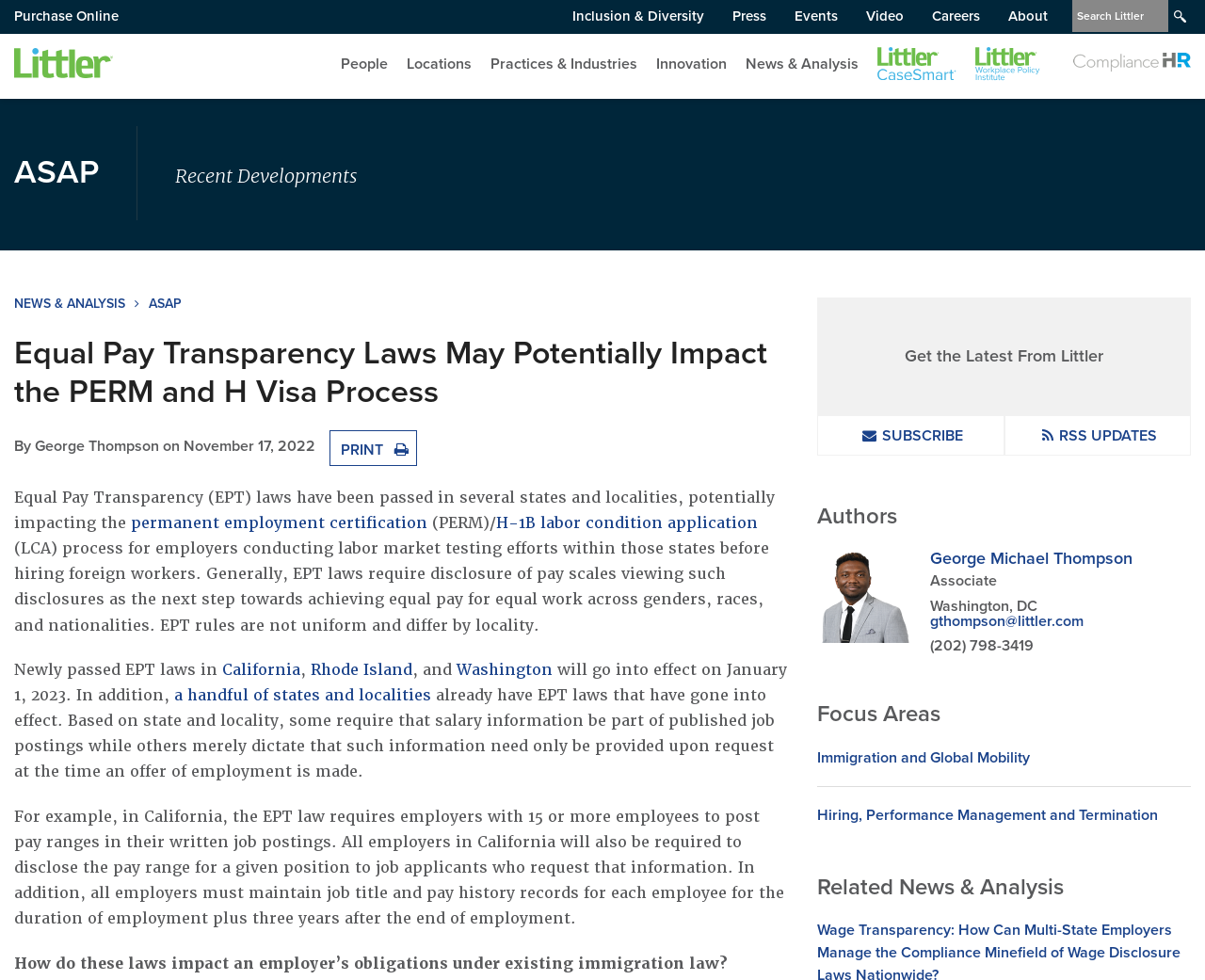Please study the image and answer the question comprehensively:
Who is the author of the article?

I found the answer by scrolling down to the article section, where the author's name is listed as 'George Michael Thompson'.